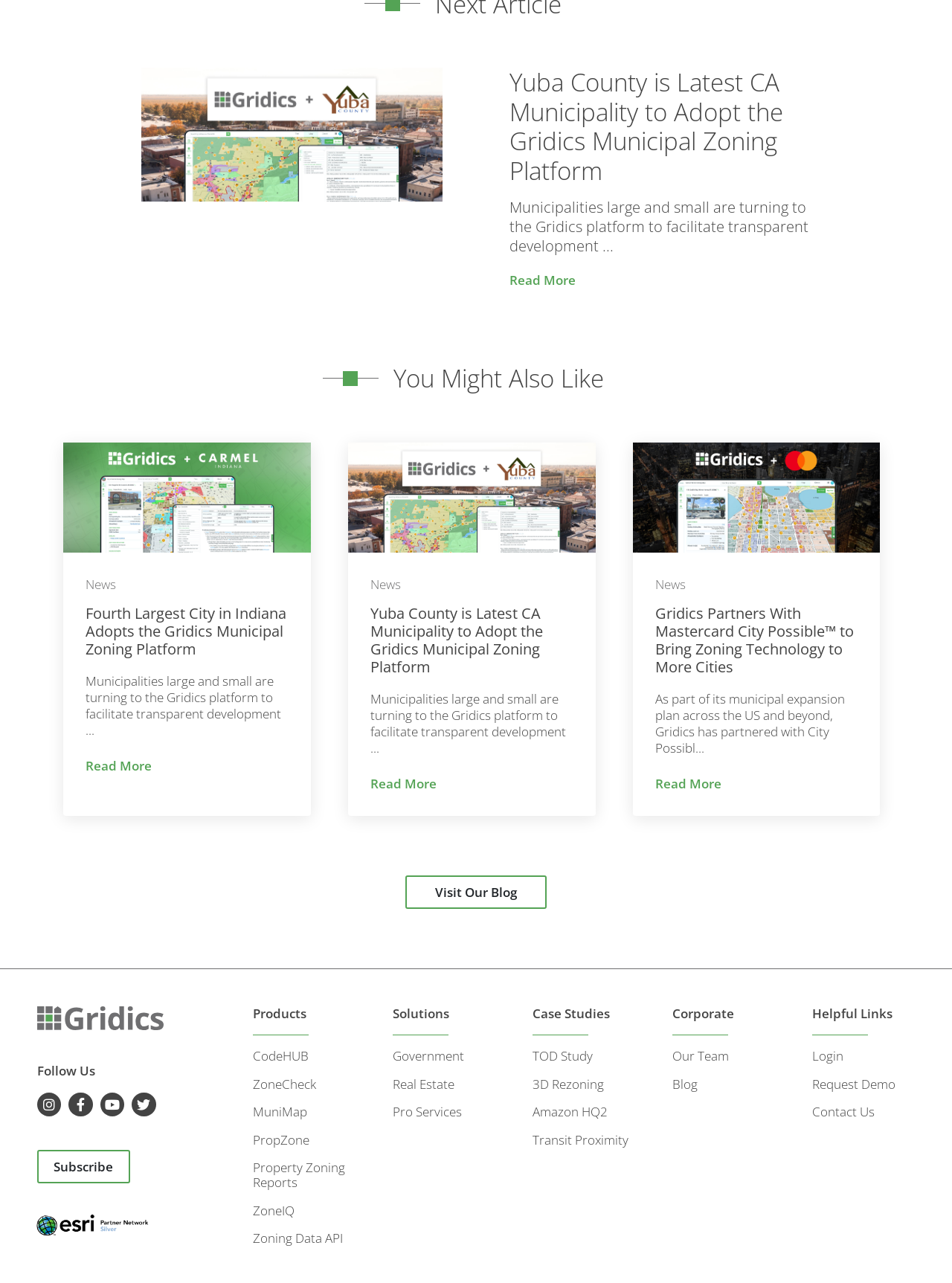Find the bounding box coordinates for the HTML element described in this sentence: "Property Zoning Reports". Provide the coordinates as four float numbers between 0 and 1, in the format [left, top, right, bottom].

[0.265, 0.903, 0.362, 0.928]